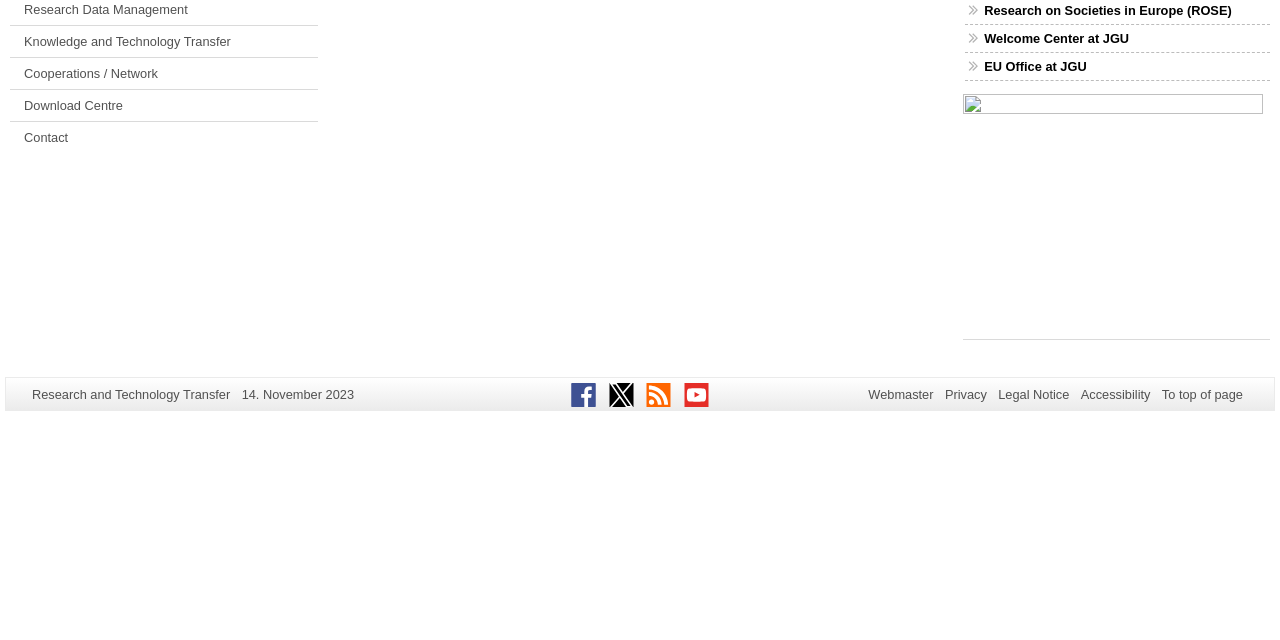Identify the coordinates of the bounding box for the element described below: "Welcome Center at JGU". Return the coordinates as four float numbers between 0 and 1: [left, top, right, bottom].

[0.769, 0.049, 0.882, 0.072]